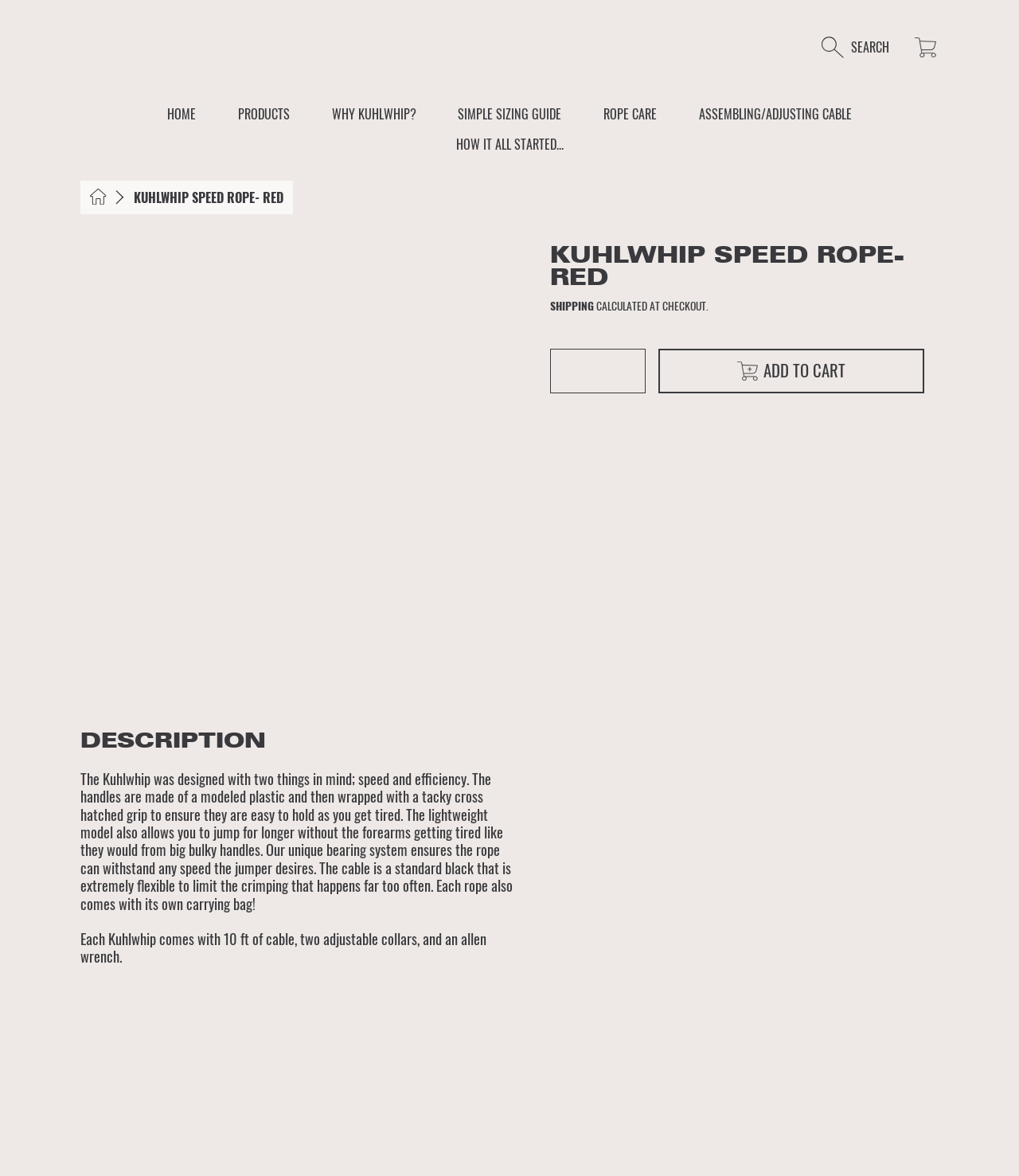Could you find the bounding box coordinates of the clickable area to complete this instruction: "View the 'SHIPPING' details"?

[0.54, 0.255, 0.583, 0.267]